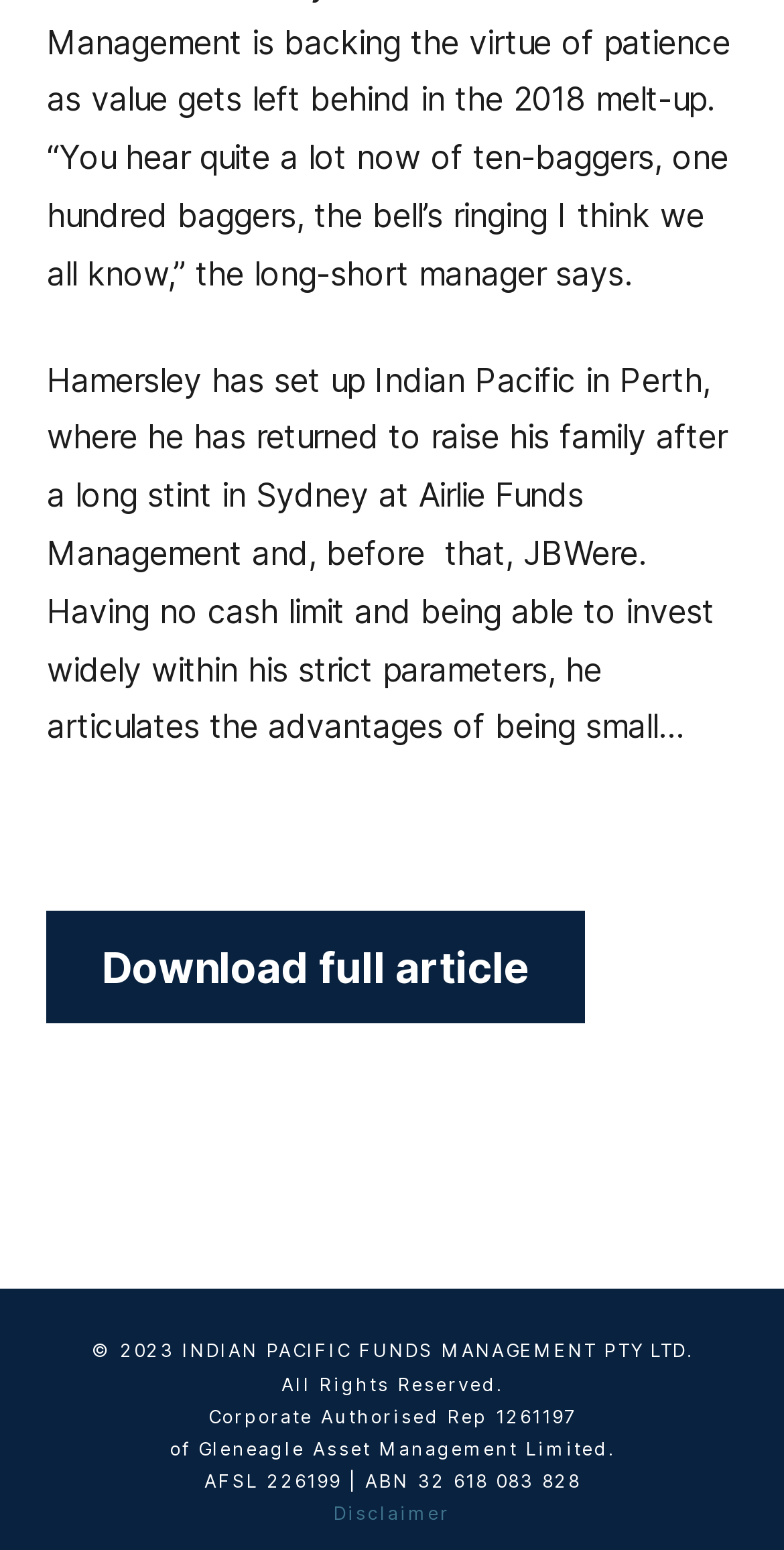Based on the provided description, "Disclaimer", find the bounding box of the corresponding UI element in the screenshot.

[0.426, 0.969, 0.574, 0.984]